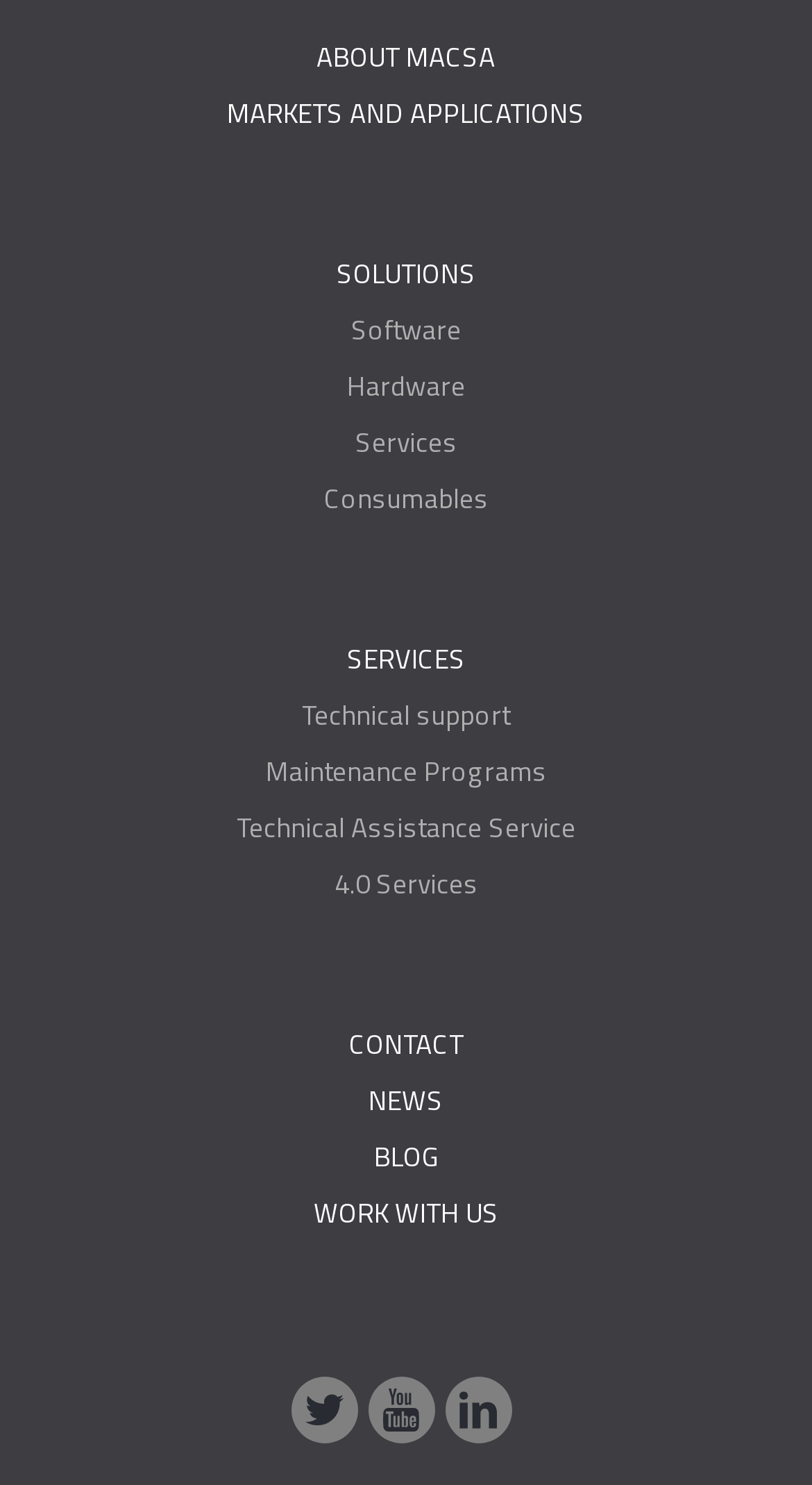Identify the bounding box coordinates necessary to click and complete the given instruction: "view software solutions".

[0.085, 0.21, 0.915, 0.234]